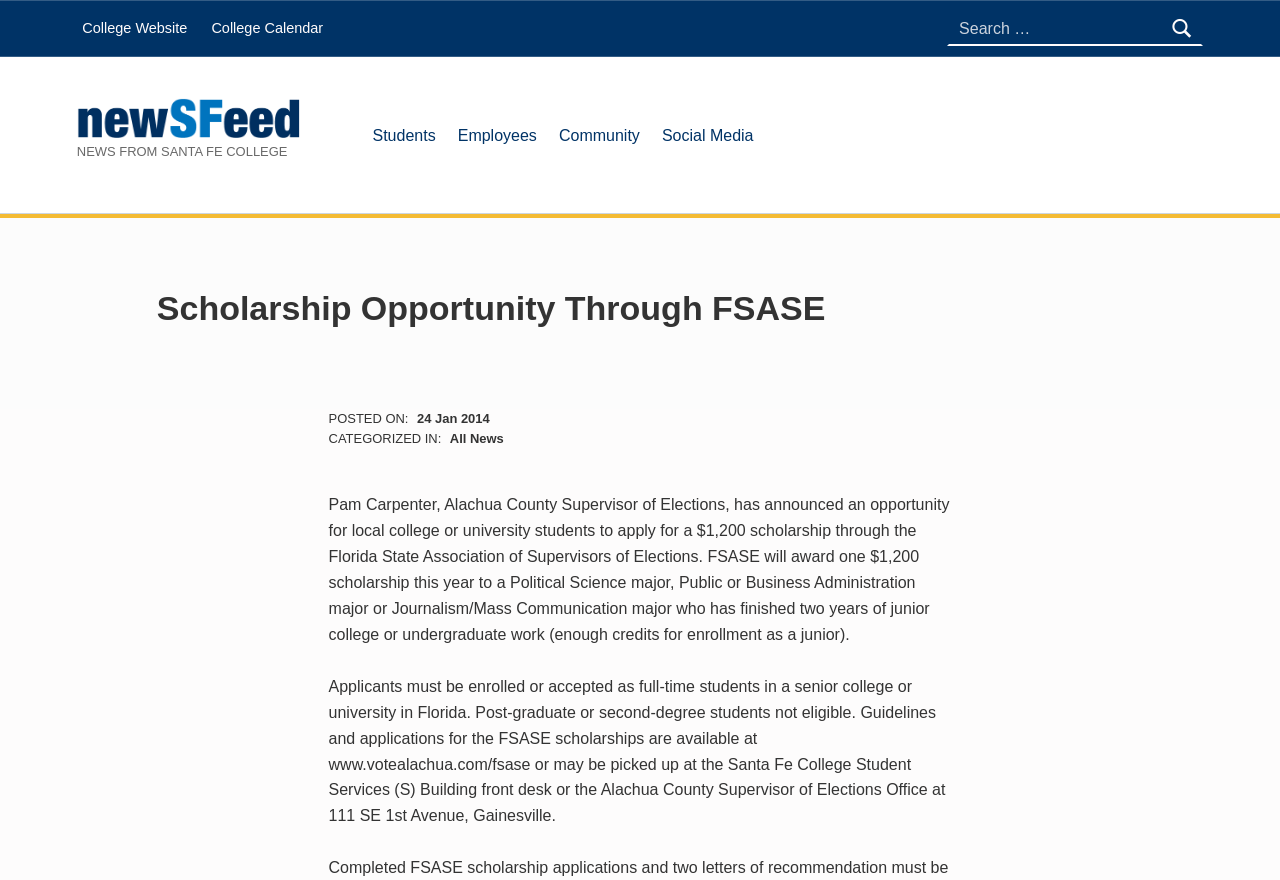Determine the bounding box coordinates for the clickable element to execute this instruction: "Read more about Scholarship Opportunity Through FSASE". Provide the coordinates as four float numbers between 0 and 1, i.e., [left, top, right, bottom].

[0.06, 0.236, 0.94, 0.464]